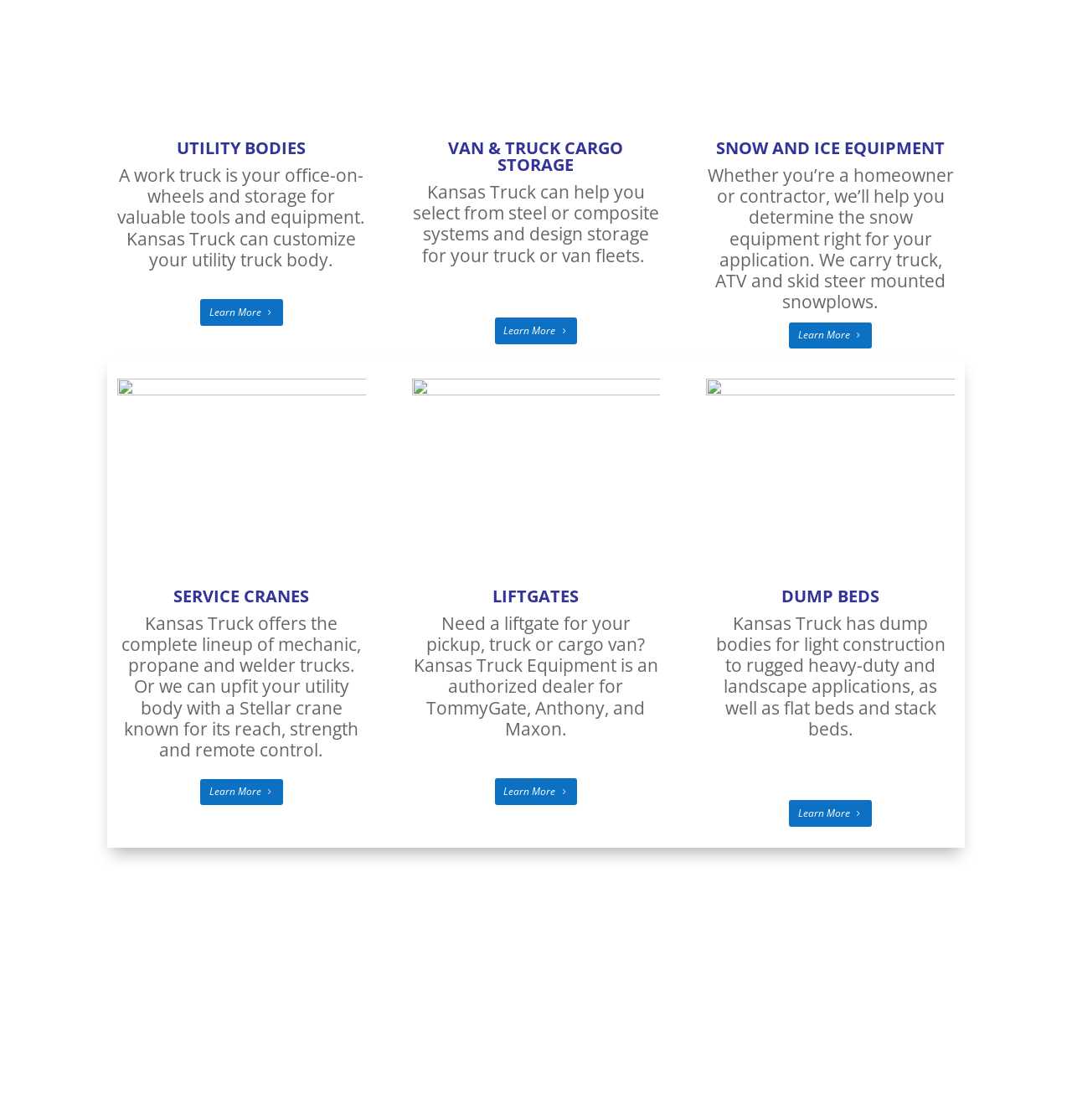Provide the bounding box coordinates of the section that needs to be clicked to accomplish the following instruction: "Explore van and truck cargo storage options."

[0.462, 0.284, 0.538, 0.307]